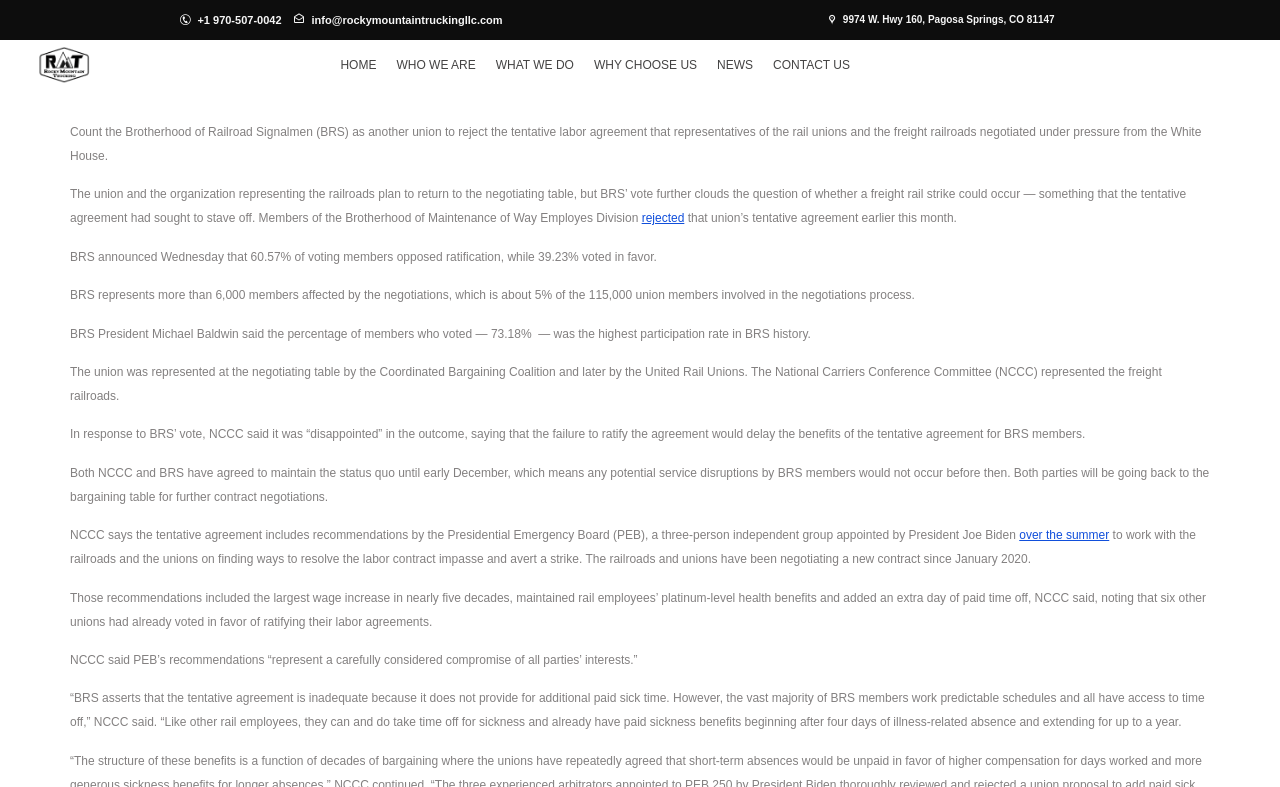What is the name of the union that rejected the labor agreement?
Please describe in detail the information shown in the image to answer the question.

I found this answer by reading the text on the webpage, which states 'Count the Brotherhood of Railroad Signalmen (BRS) as another union to reject the tentative labor agreement...'.